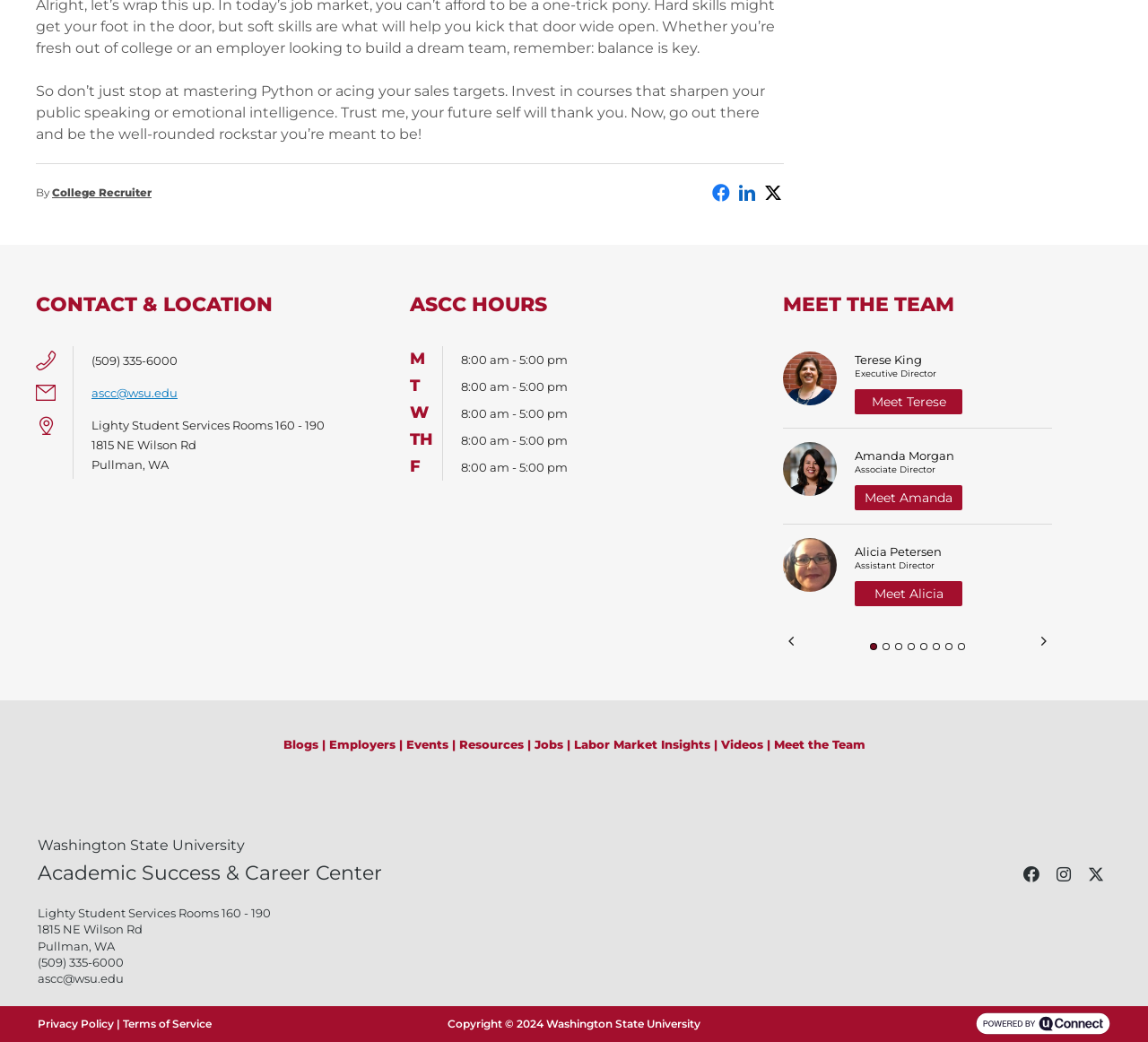Who is the Executive Director of the Academic Success & Career Center?
Look at the screenshot and provide an in-depth answer.

The executive director's name can be found in the 'MEET THE TEAM' section, which is located in the bottom widget area of the webpage. Terese King is listed as the Executive Director.